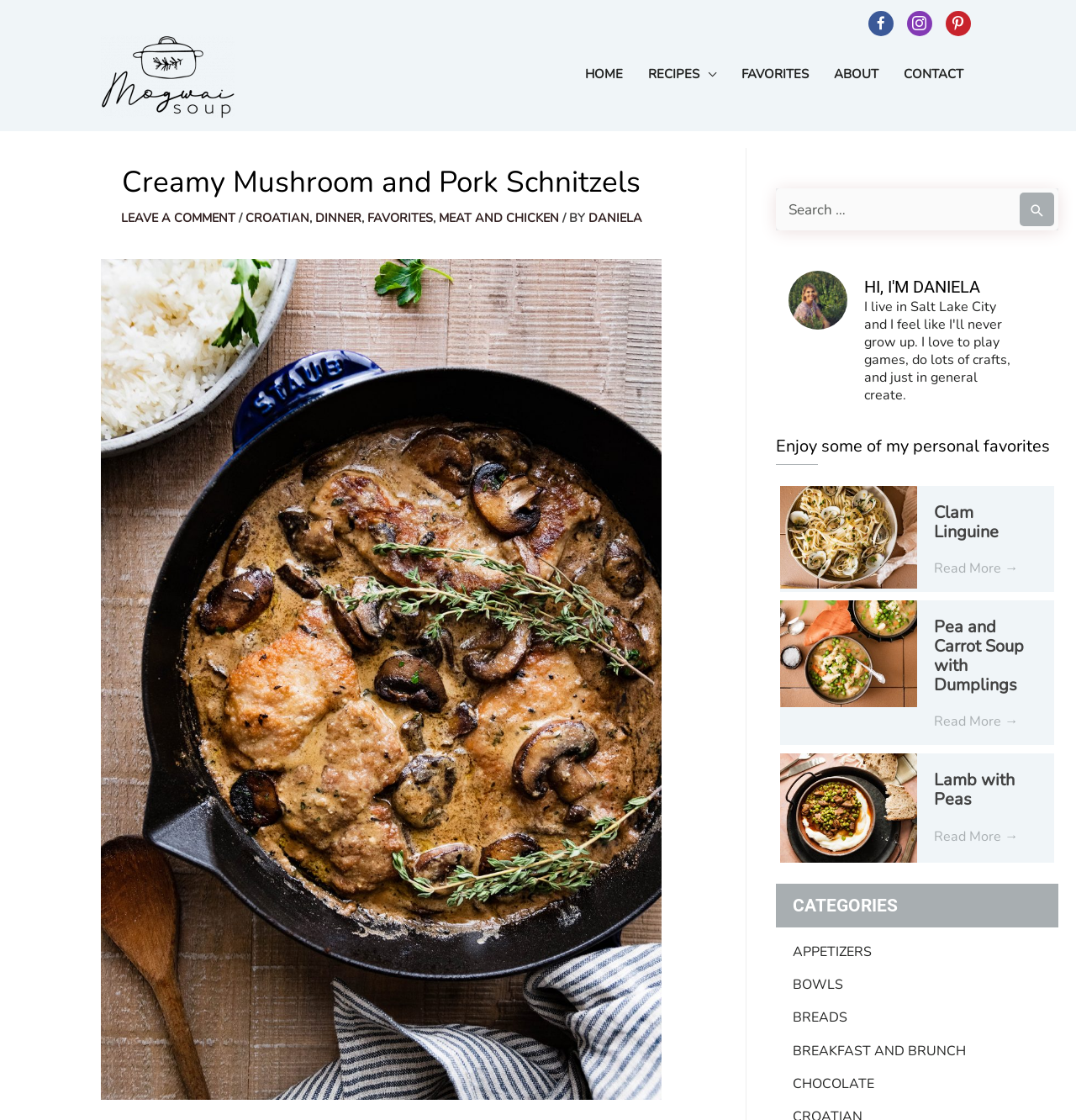Find the bounding box coordinates of the element's region that should be clicked in order to follow the given instruction: "Search for something". The coordinates should consist of four float numbers between 0 and 1, i.e., [left, top, right, bottom].

[0.721, 0.168, 0.984, 0.205]